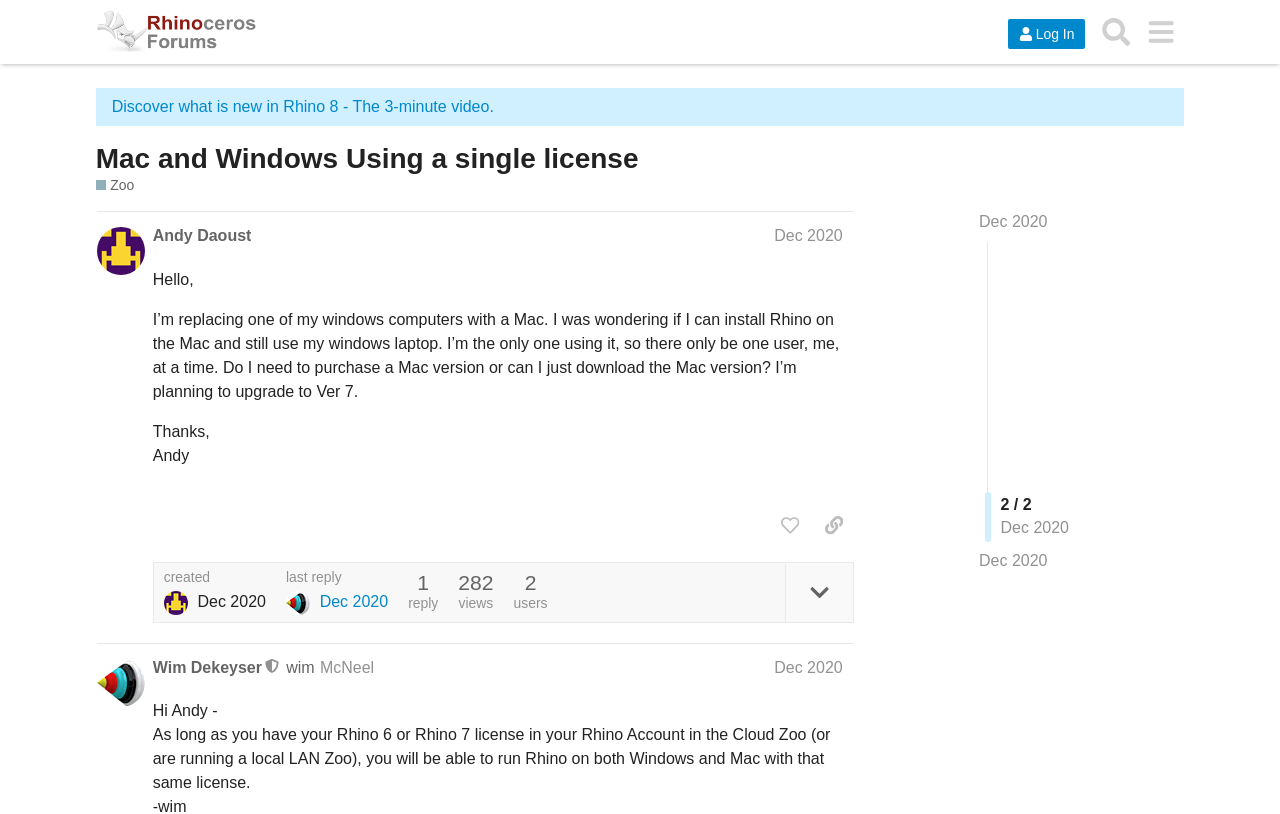Using the element description provided, determine the bounding box coordinates in the format (top-left x, top-left y, bottom-right x, bottom-right y). Ensure that all values are floating point numbers between 0 and 1. Element description: Dec 2020

[0.765, 0.676, 0.818, 0.703]